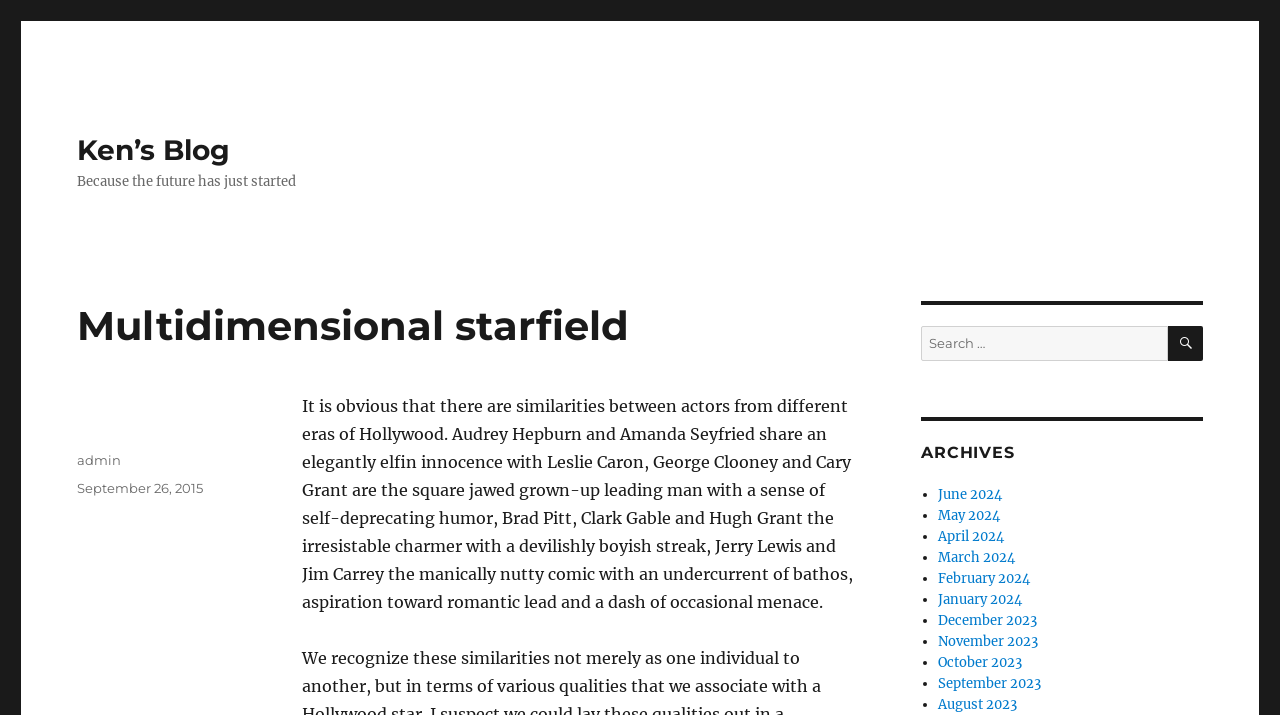Determine the coordinates of the bounding box that should be clicked to complete the instruction: "Visit Ken’s Blog homepage". The coordinates should be represented by four float numbers between 0 and 1: [left, top, right, bottom].

[0.06, 0.186, 0.18, 0.234]